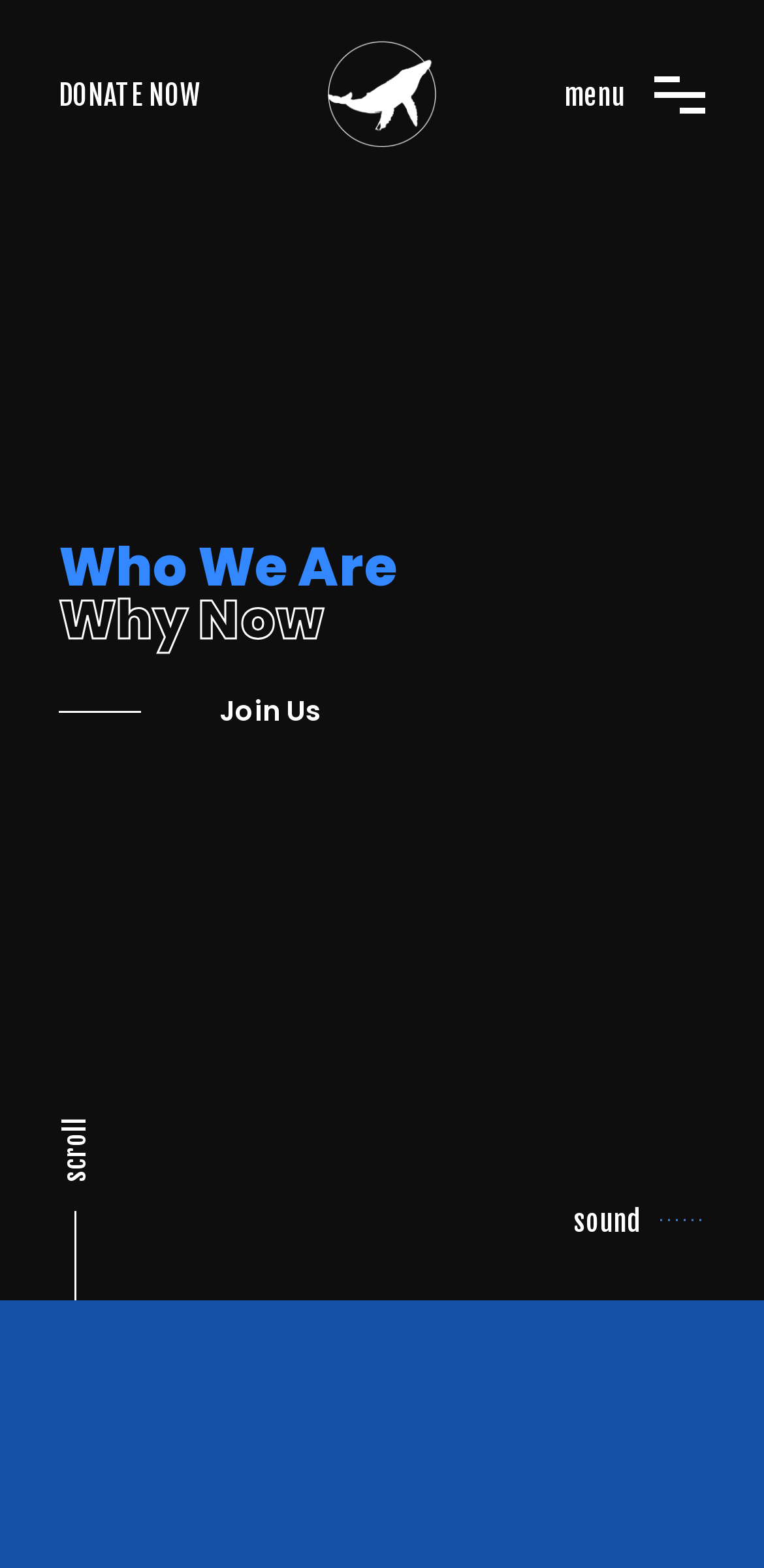What is the primary heading on this webpage?

Who We Are

Why Now